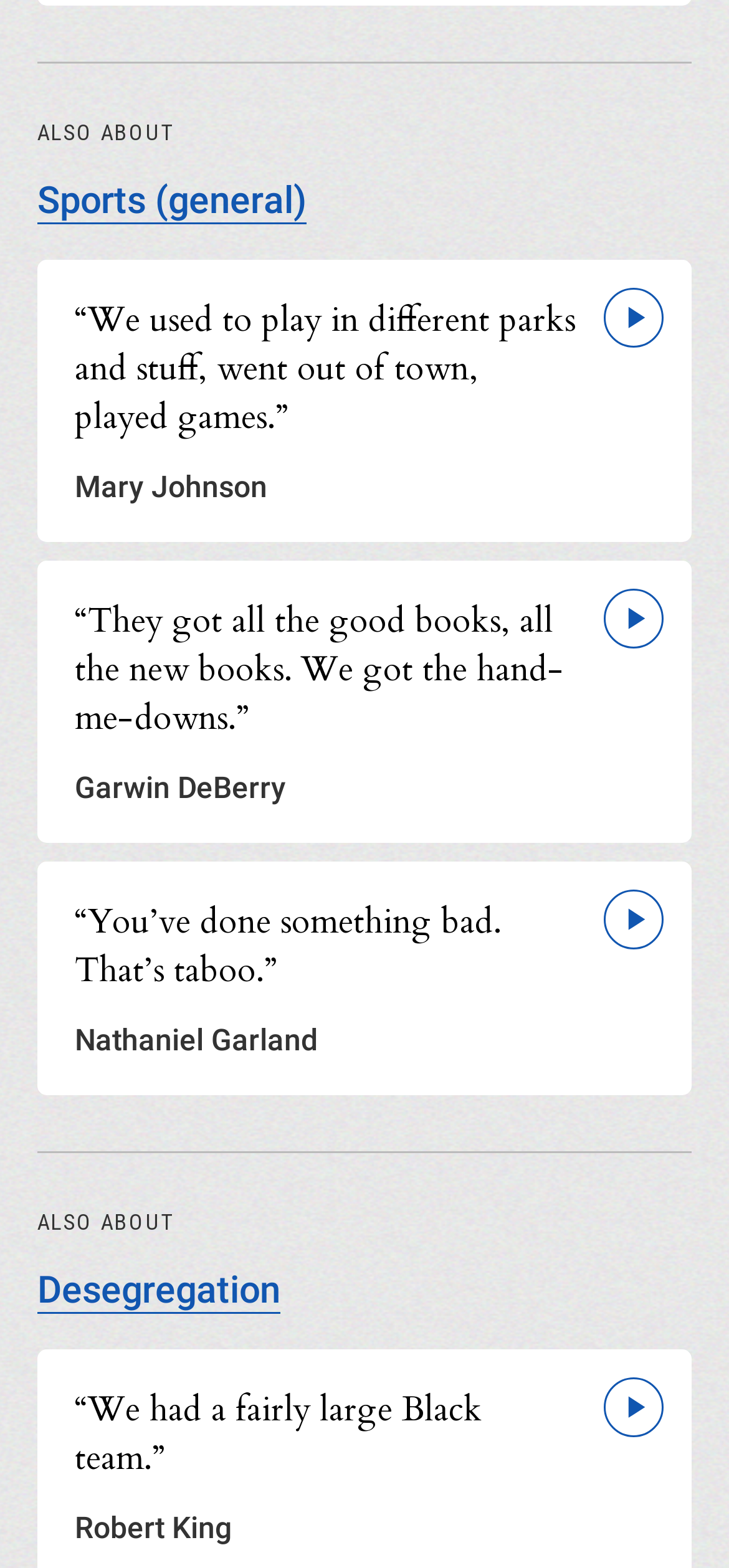Please provide a comprehensive answer to the question based on the screenshot: What is the topic of the second article?

I looked at the link text inside the second article element [773], which is '“They got all the good books, all the new books. We got the hand-me-downs.”'. This suggests that the topic of the second article is related to books.